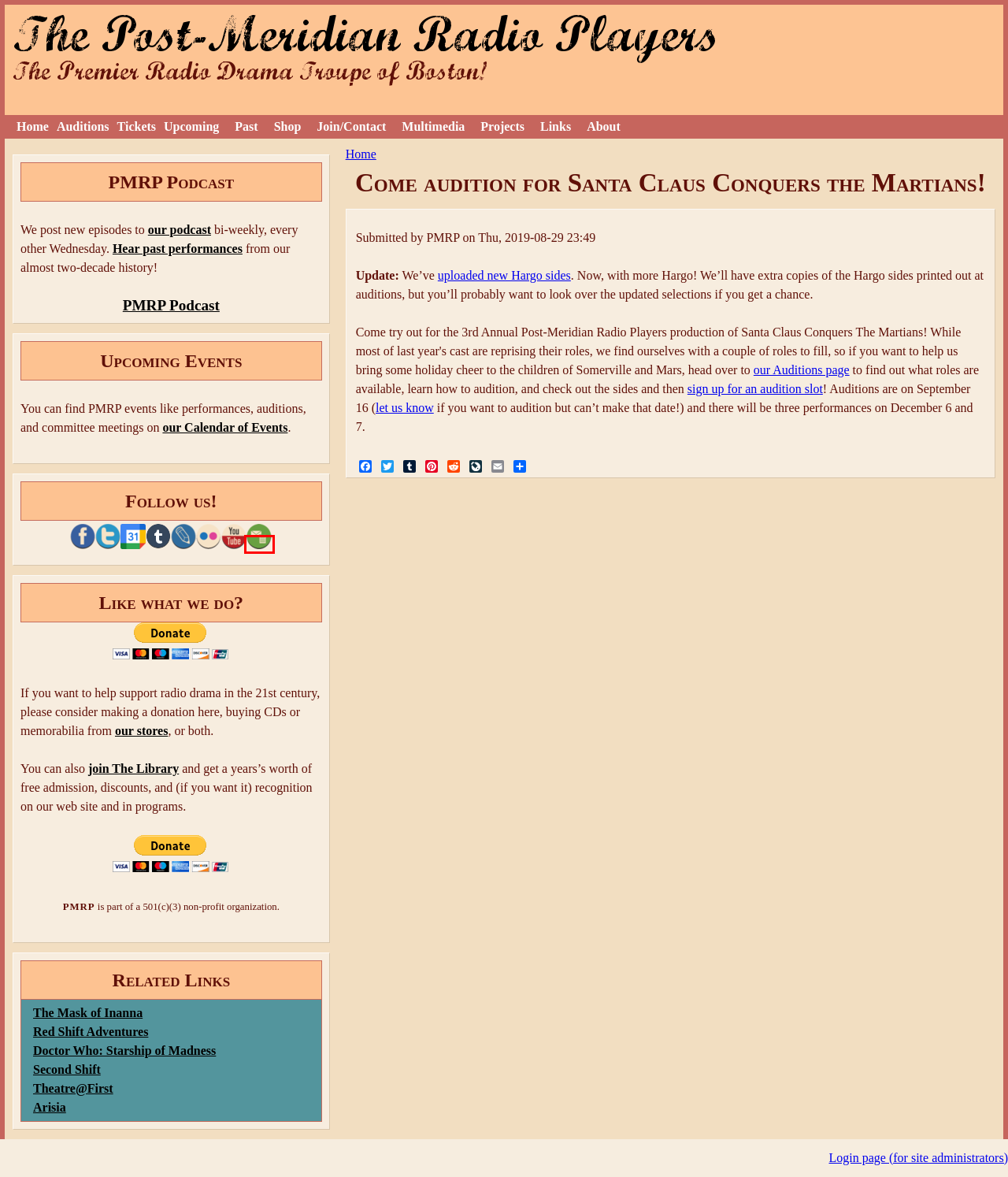Inspect the screenshot of a webpage with a red rectangle bounding box. Identify the webpage description that best corresponds to the new webpage after clicking the element inside the bounding box. Here are the candidates:
A. The Post-Meridian Radio Players — LiveJournal
B. pmrp-announce Info Page
C. Auditions for The Thirteenth Mystery | The Post-Meridian Radio Players
D. | The Mask of Inanna
E. Arisia 2025
F. Doctor Who: The Starship of Madness | The Post-Meridian Radio Players
G. Second Shift
H. Theatre@First

B